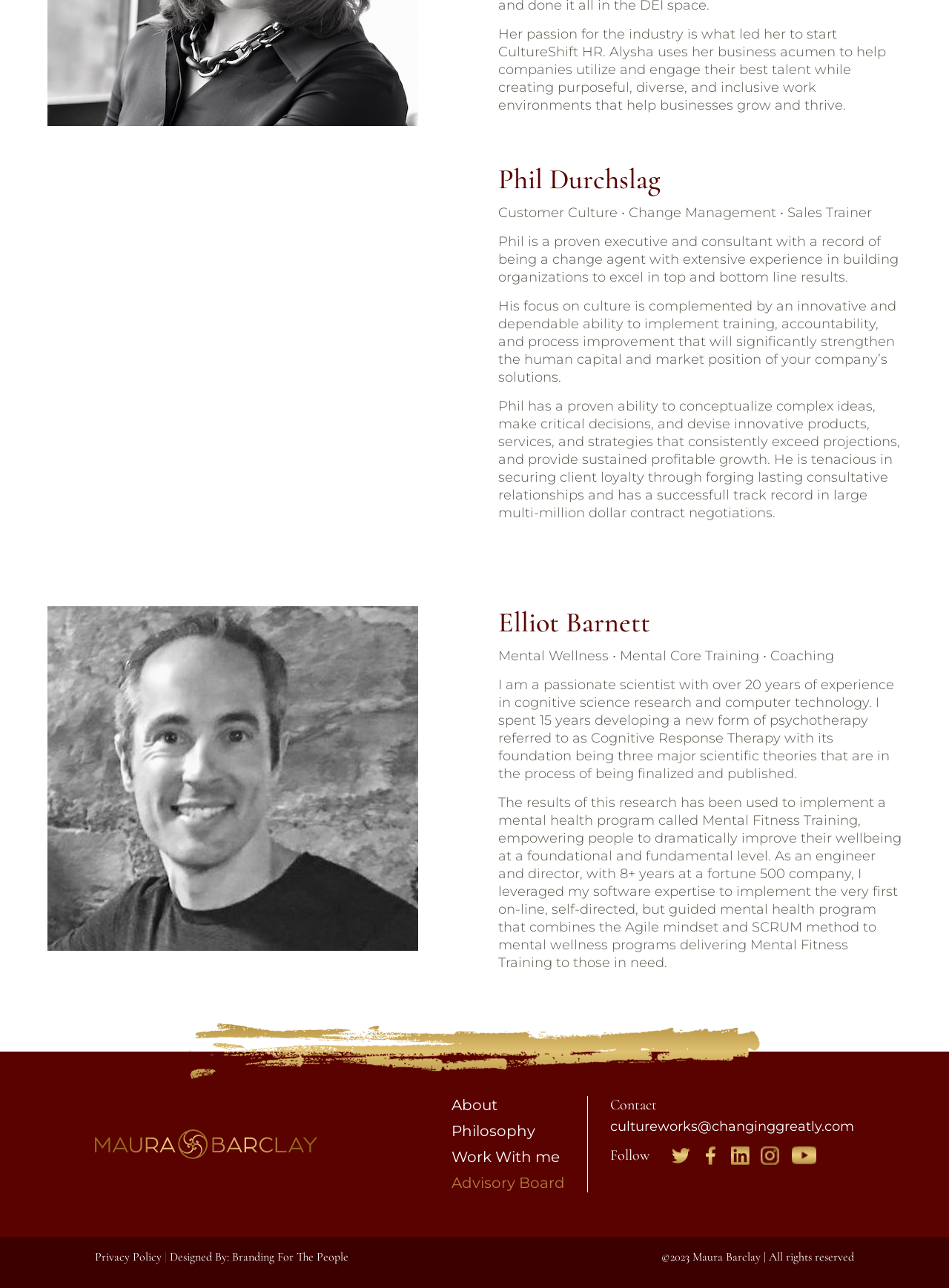Please provide a detailed answer to the question below by examining the image:
What is the name of the mental health program developed by Elliot Barnett?

As mentioned in the StaticText element with ID 237, Elliot Barnett developed a mental health program called Mental Fitness Training, which is based on his research in cognitive science.